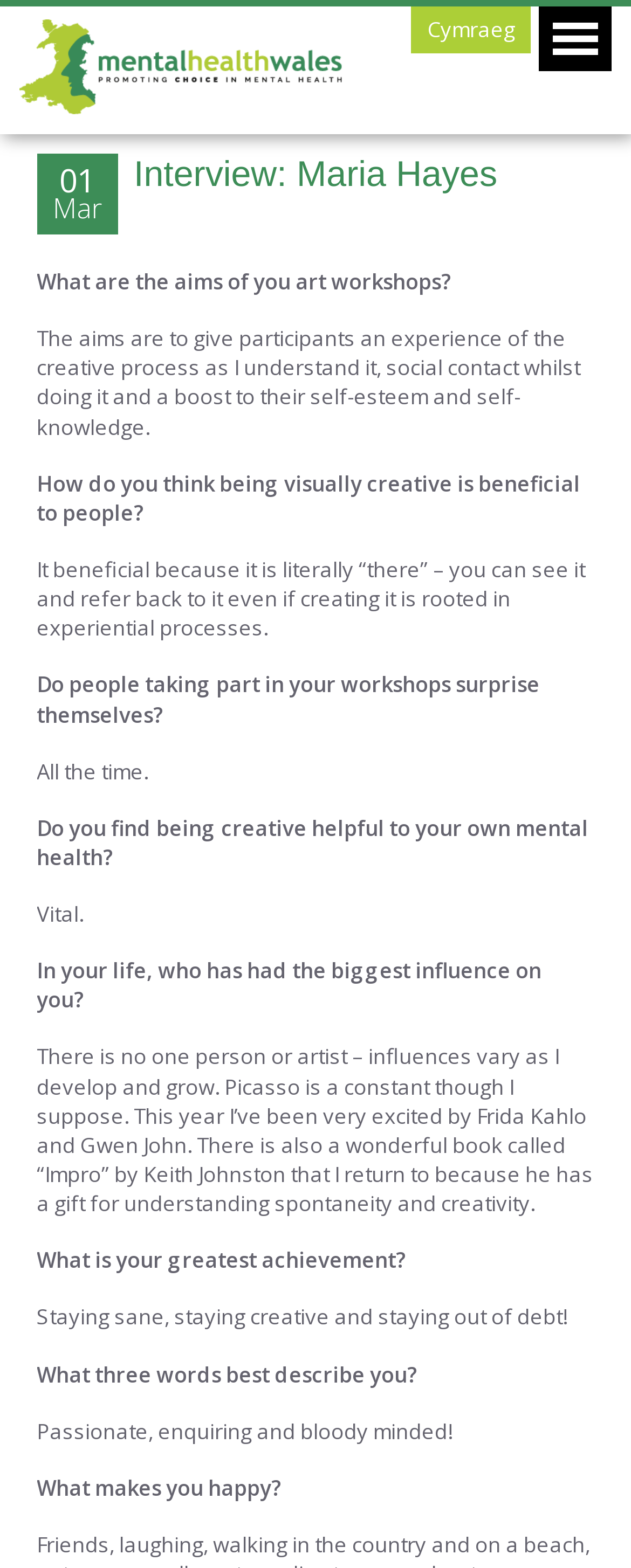What are the three words that best describe the interviewee?
Deliver a detailed and extensive answer to the question.

The answer can be found in the response to the question 'What three words best describe you?' which is 'Passionate, enquiring and bloody minded'.